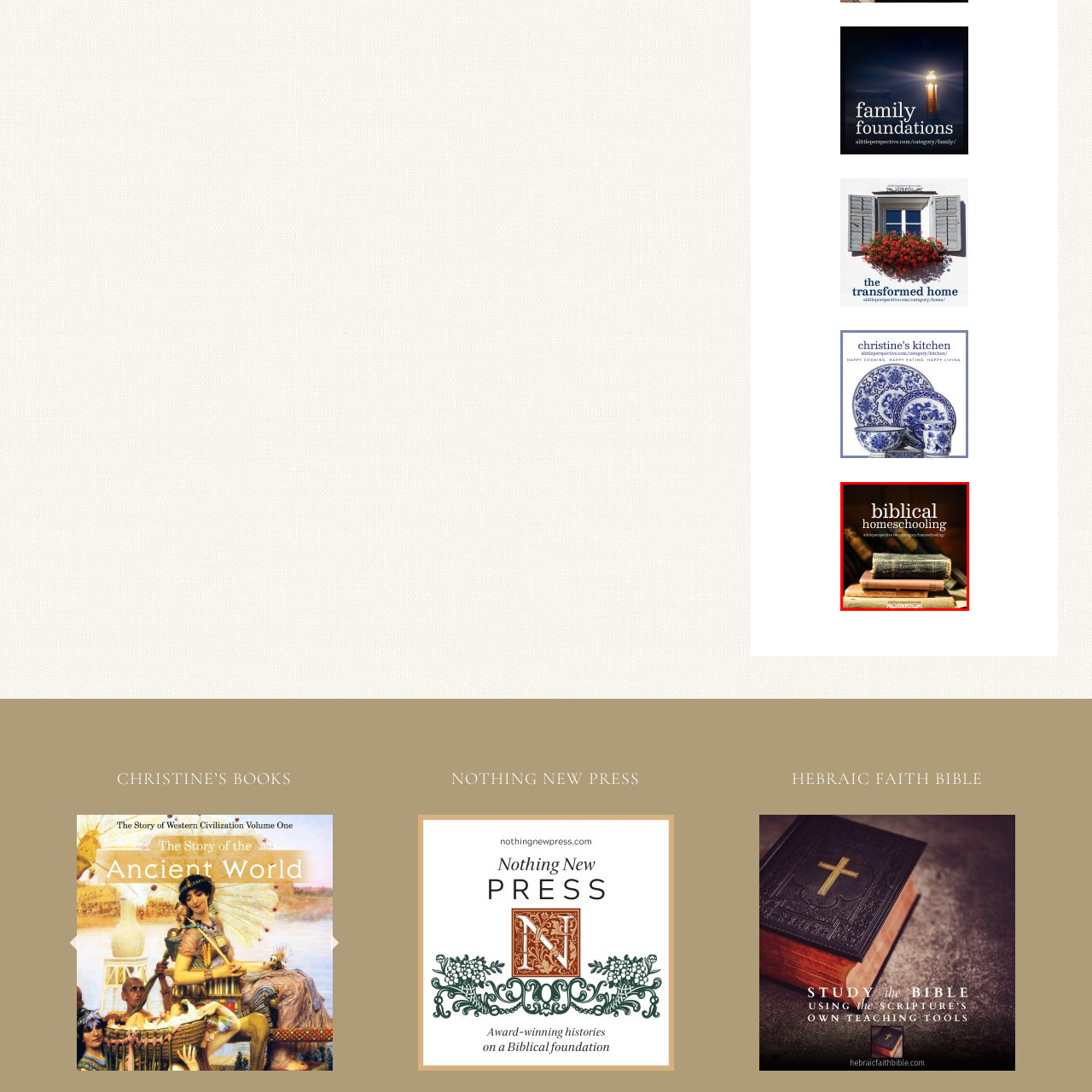Carefully describe the image located within the red boundary.

This image features a stack of books with a focus on the theme of "Biblical Homeschooling." The titles of the books suggest a wealth of knowledge, wisdom, and resources for families looking to incorporate biblical teachings into their homeschooling journey. The backdrop is a warm, inviting setting that highlights the rich textures of the book covers, drawing attention to the importance of literature in education. The phrase "biblical homeschooling" is prominently displayed in an elegant font, reinforcing the concept as a central theme for those seeking to blend faith with education. The image evokes a sense of learning grounded in religious values, appealing to parents dedicated to raising their children within a biblical framework.